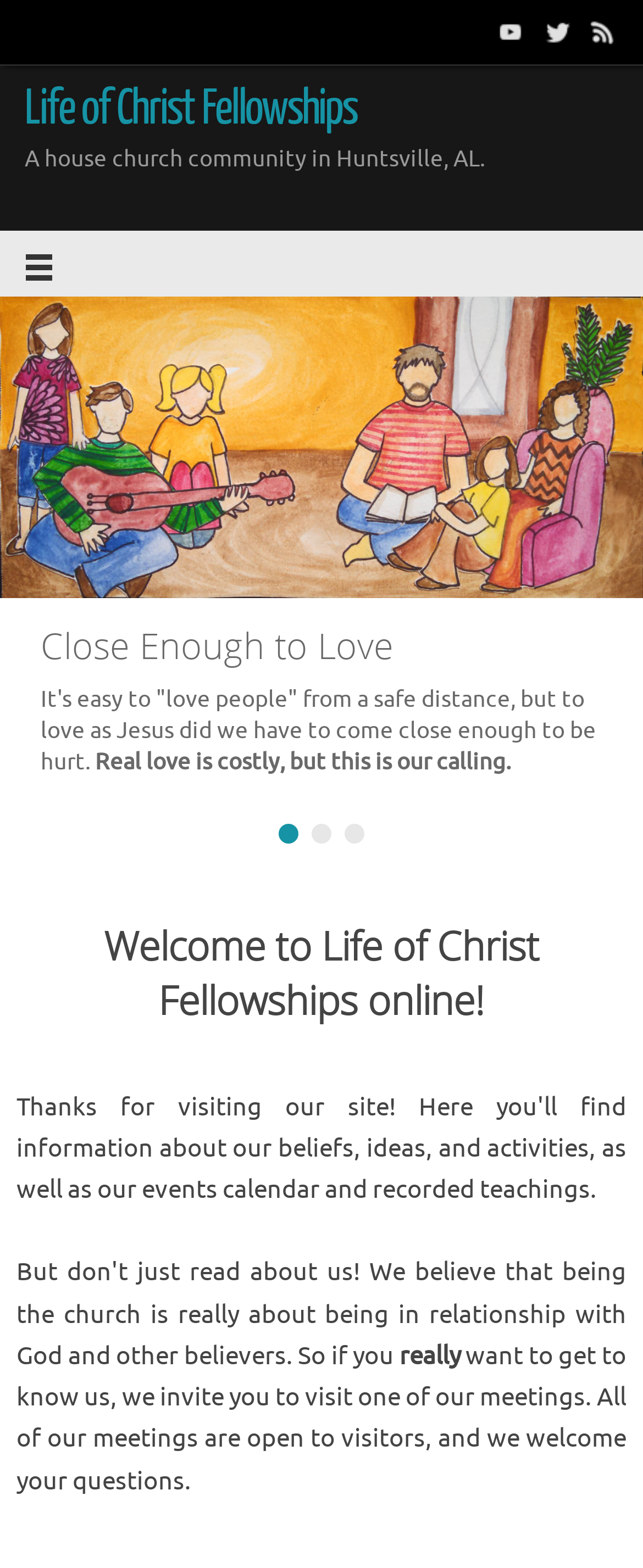Select the bounding box coordinates of the element I need to click to carry out the following instruction: "Follow on Twitter".

[0.831, 0.005, 0.903, 0.035]